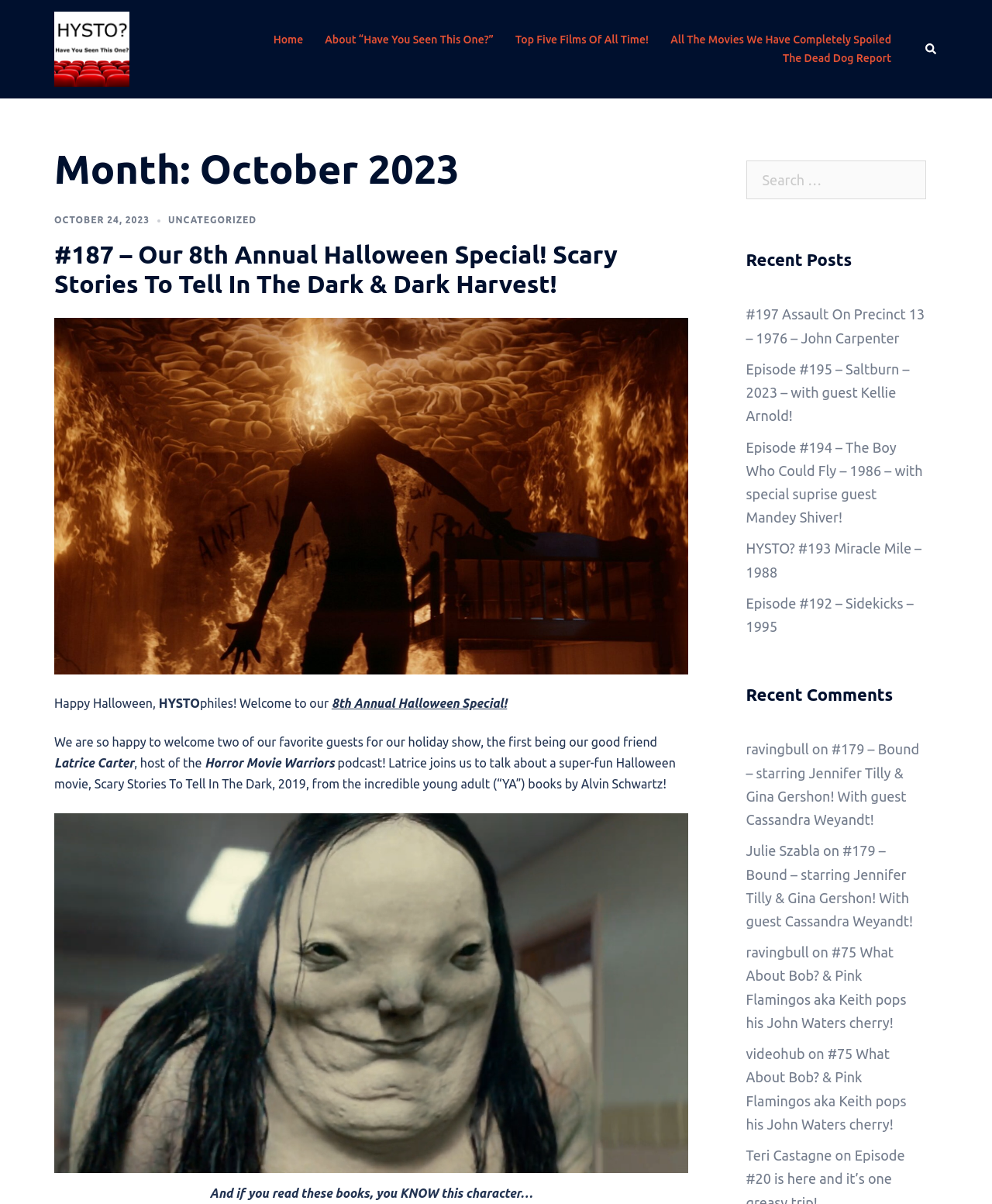Show the bounding box coordinates of the region that should be clicked to follow the instruction: "Click on the 'Home' link."

[0.276, 0.026, 0.306, 0.041]